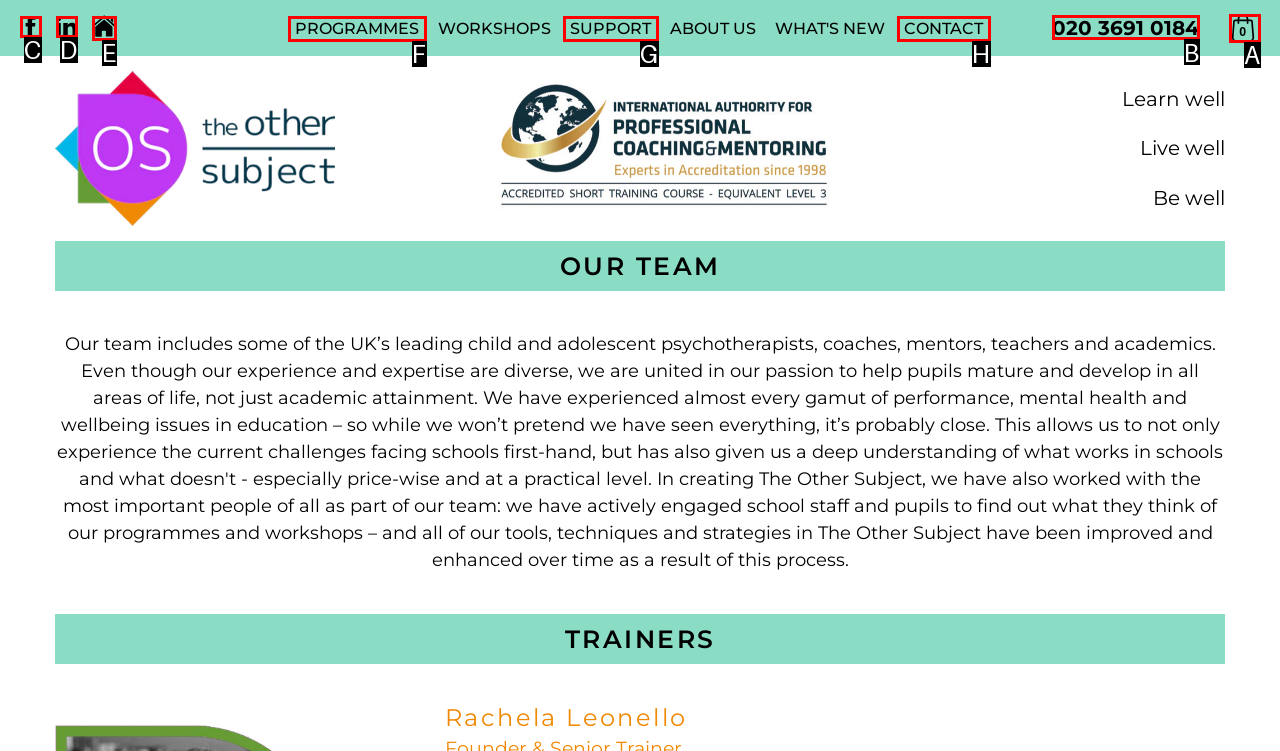Look at the highlighted elements in the screenshot and tell me which letter corresponds to the task: Call the phone number 020 3691 0184.

B